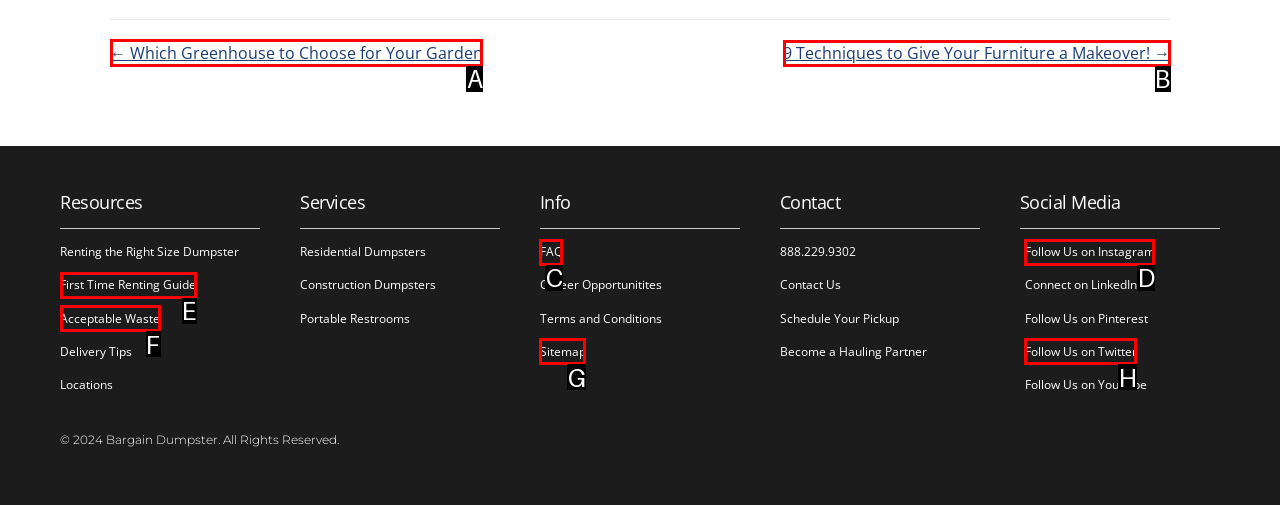Which UI element should be clicked to perform the following task: Navigate to the previous post? Answer with the corresponding letter from the choices.

A